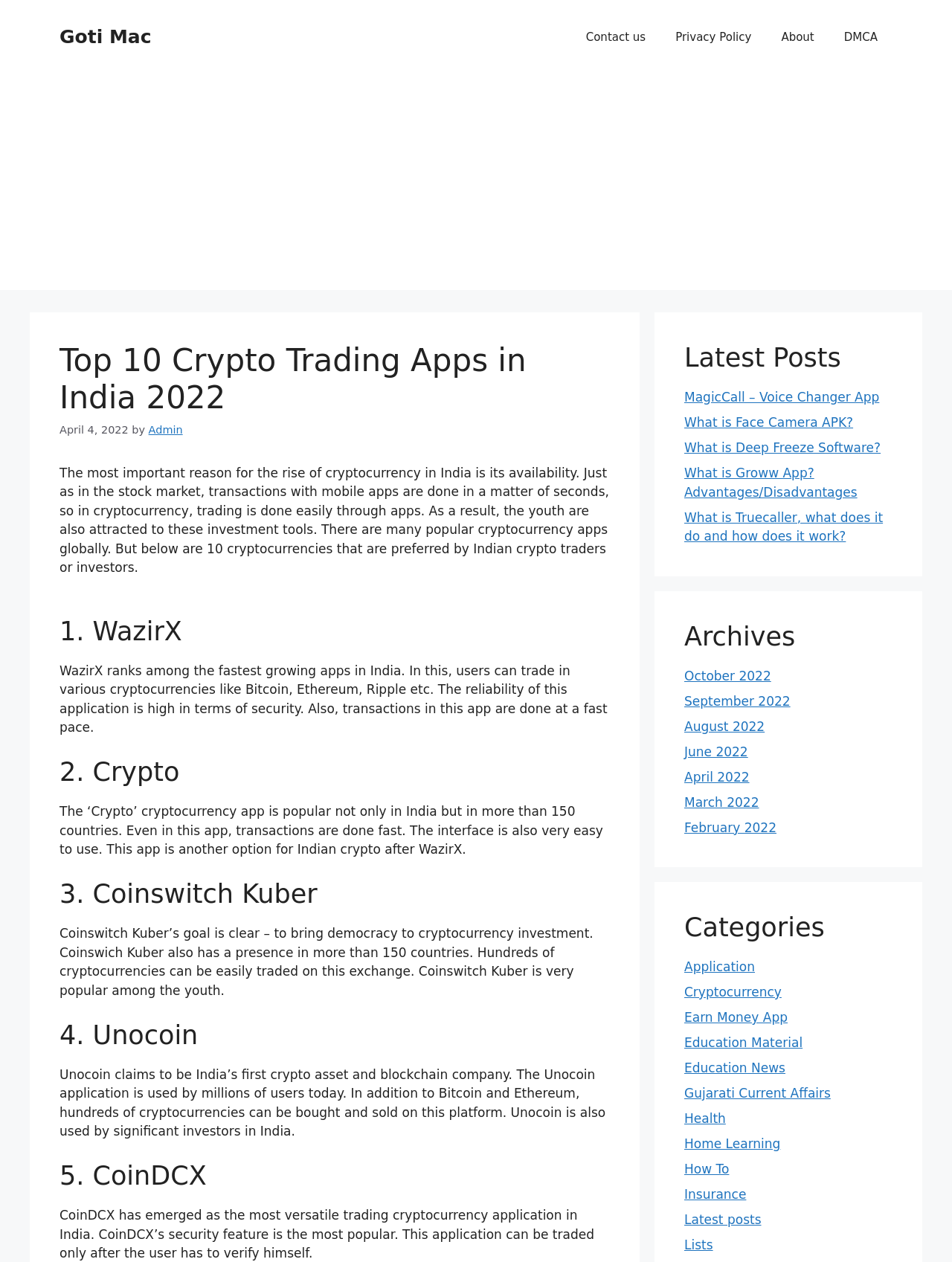What is the topic of the webpage?
Please provide a comprehensive answer to the question based on the webpage screenshot.

Based on the heading 'Top 10 Crypto Trading Apps in India 2022' and the content of the webpage, it is clear that the topic of the webpage is about crypto trading apps in India.